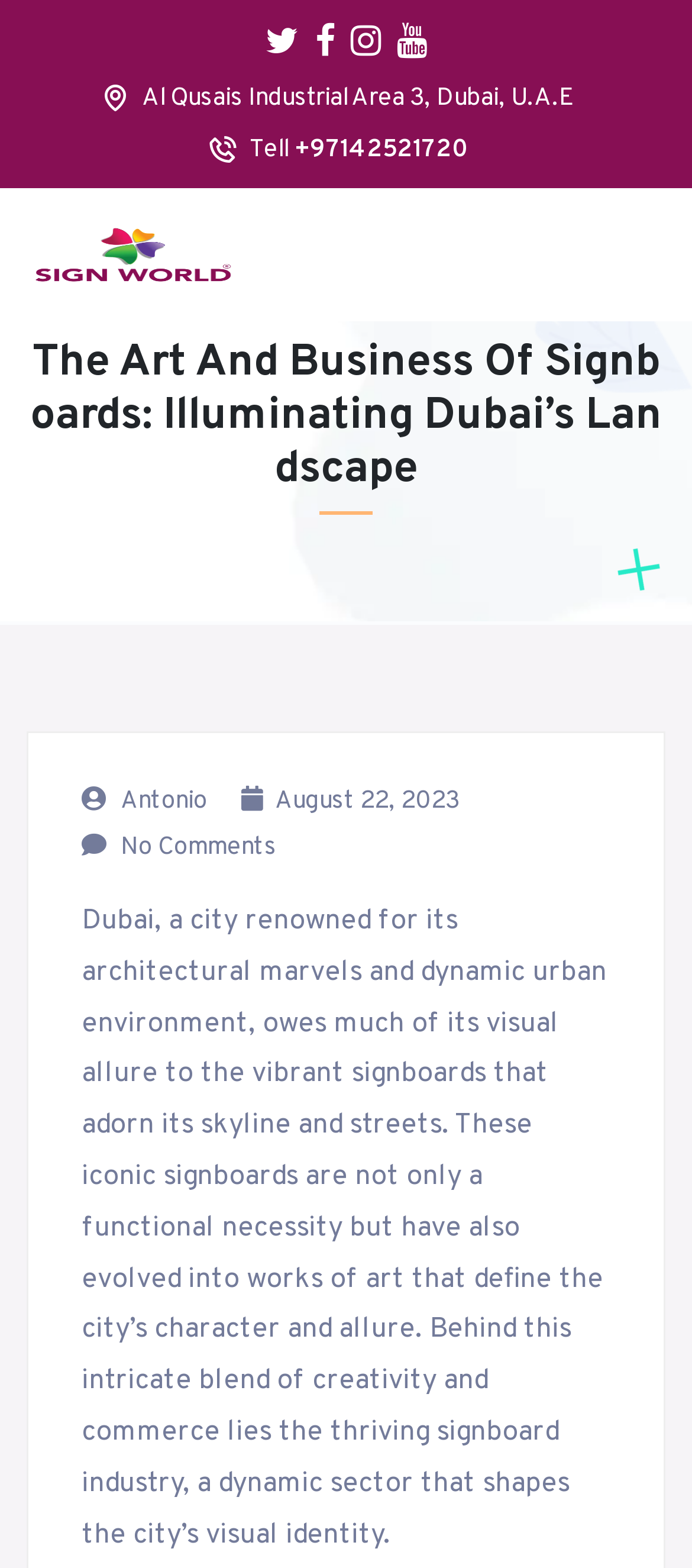Who is the author of the article?
Based on the image, answer the question with as much detail as possible.

I found the author of the article by looking at the link element with the content 'Antonio' which is located at the bottom of the webpage.